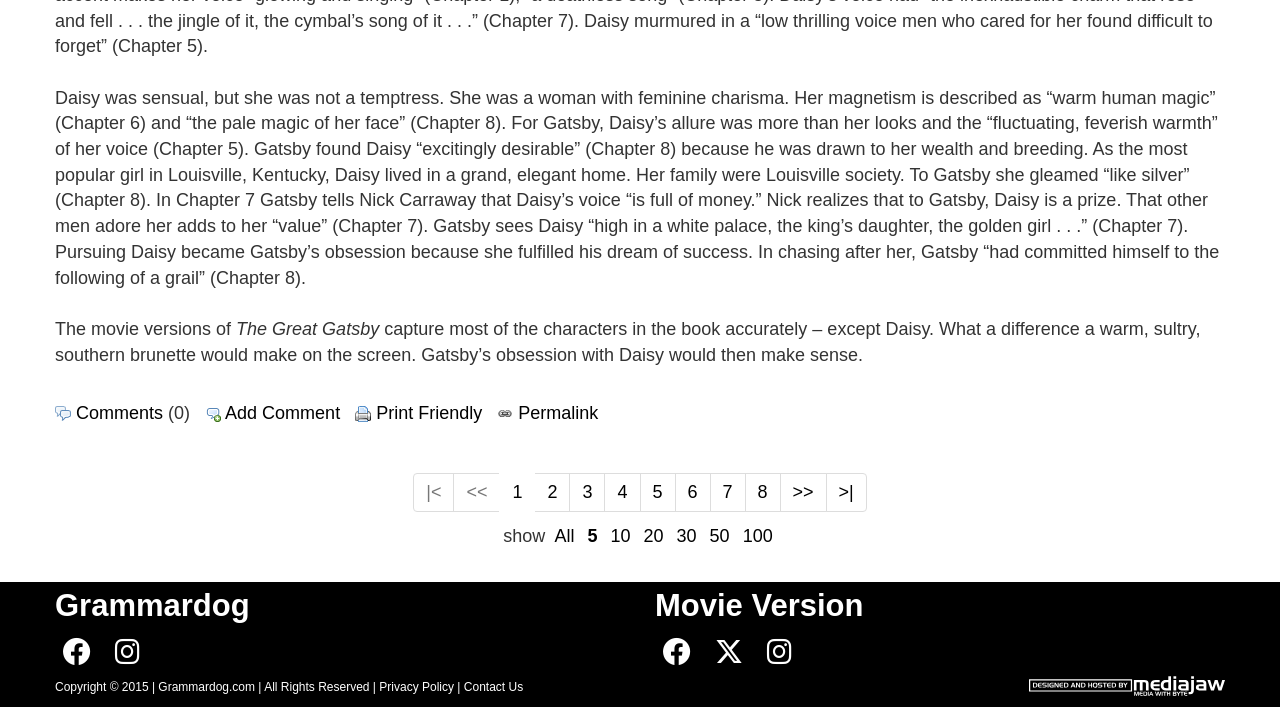What is the author's opinion of movie versions of The Great Gatsby?
Look at the image and answer the question with a single word or phrase.

They capture characters accurately except Daisy